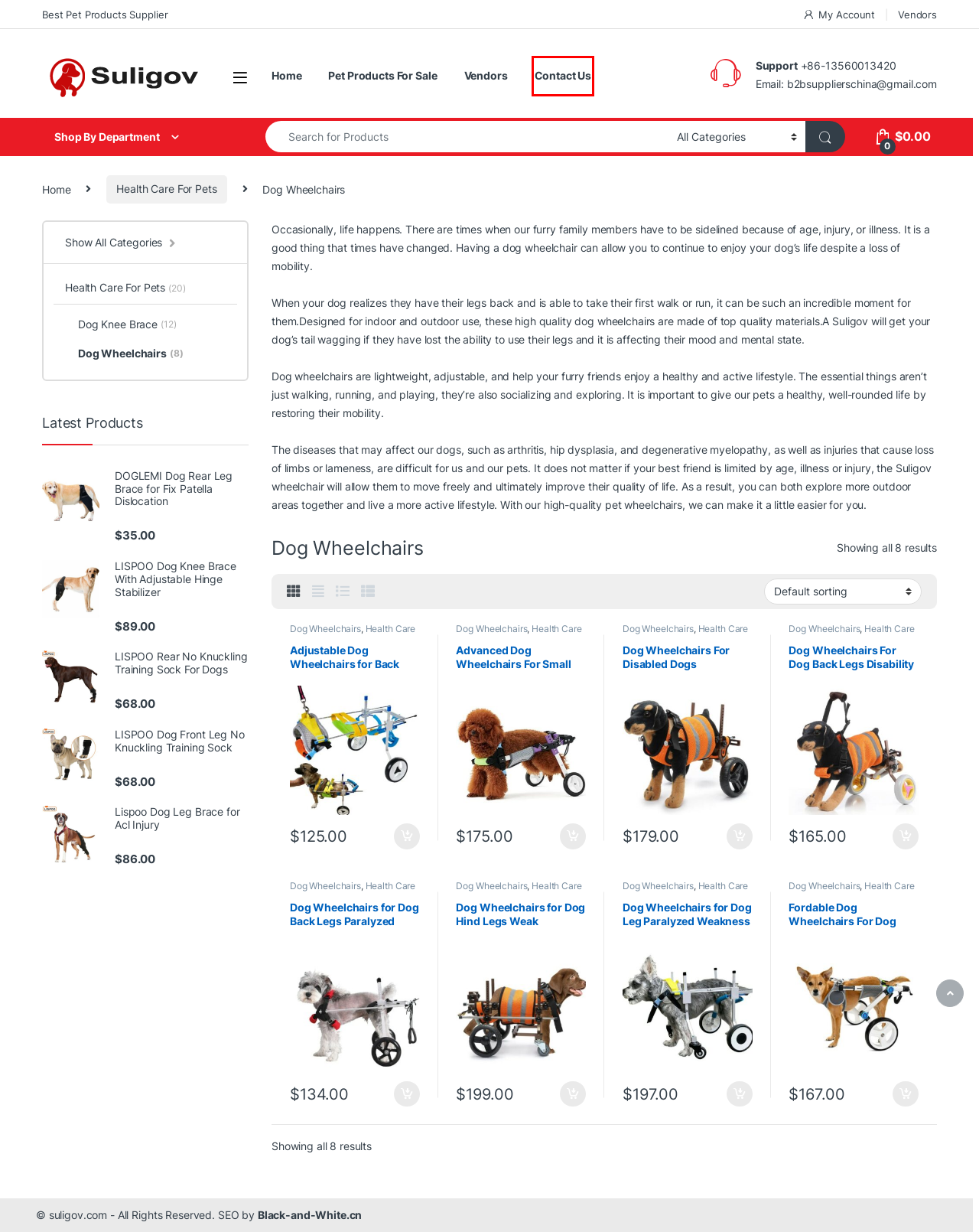Look at the screenshot of a webpage where a red bounding box surrounds a UI element. Your task is to select the best-matching webpage description for the new webpage after you click the element within the bounding box. The available options are:
A. 谷歌SEO - 外贸网站推广GOOGLE优化 - 黑与白科技推广公司
B. Contact Us - Pet Products B2B Marketplace
C. Dog Wheelchairs for Dog Leg Paralyzed Weakness - Pet Products B2B Marketplace
D. Advanced Dog Wheelchairs For Small Dogs - Pet Products B2B Marketplace
E. Best Pet Products Suppliers in China - Pet Products B2B Marketplace
F. Lispoo Dog Leg Brace for Acl Injury - Pet Products B2B Marketplace
G. Cheap Dog Knee Brace - Pet Products B2B Marketplace
H. Pet Products Vendors China - Pet Products B2B Marketplace

B